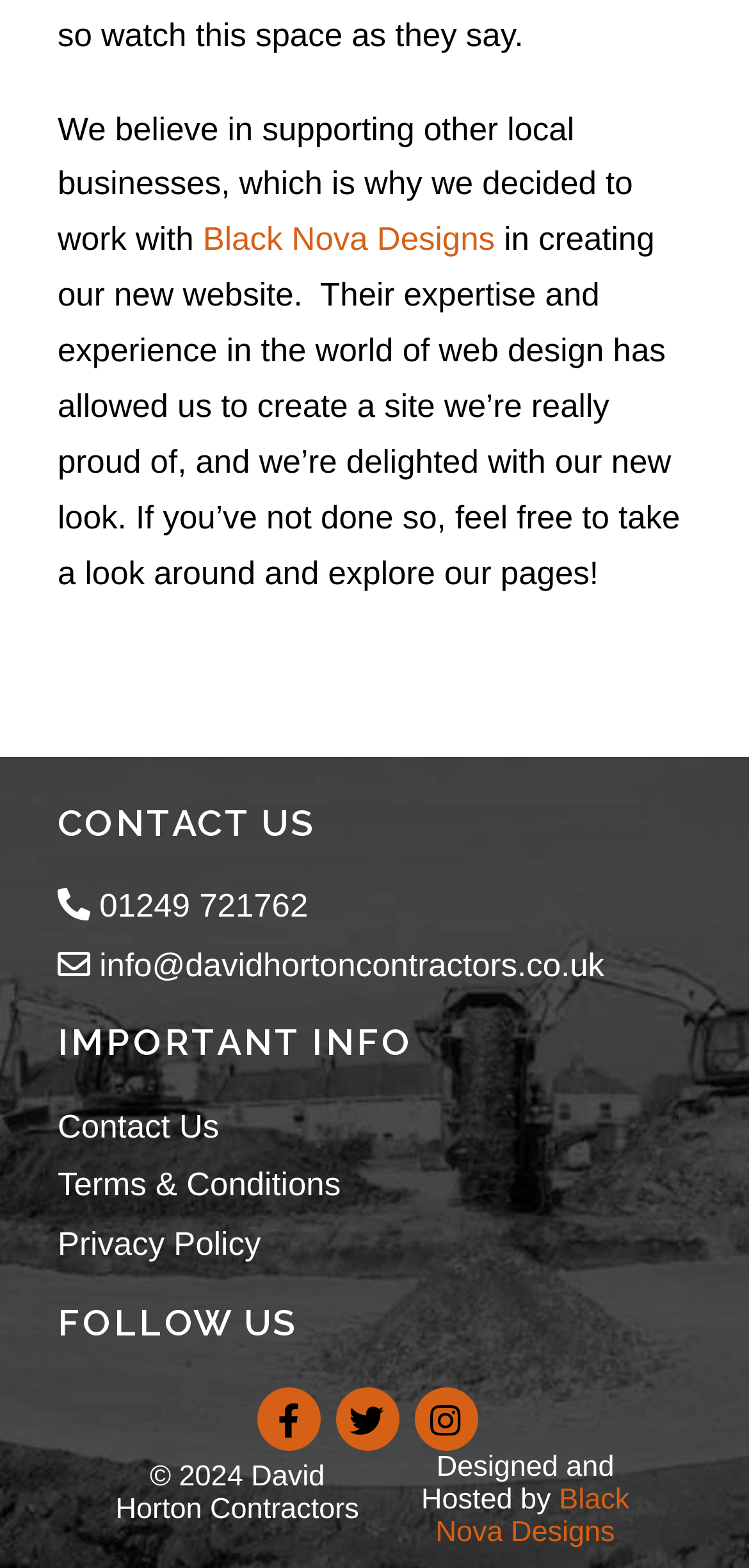What is the phone number to contact David Horton Contractors?
By examining the image, provide a one-word or phrase answer.

01249 721762